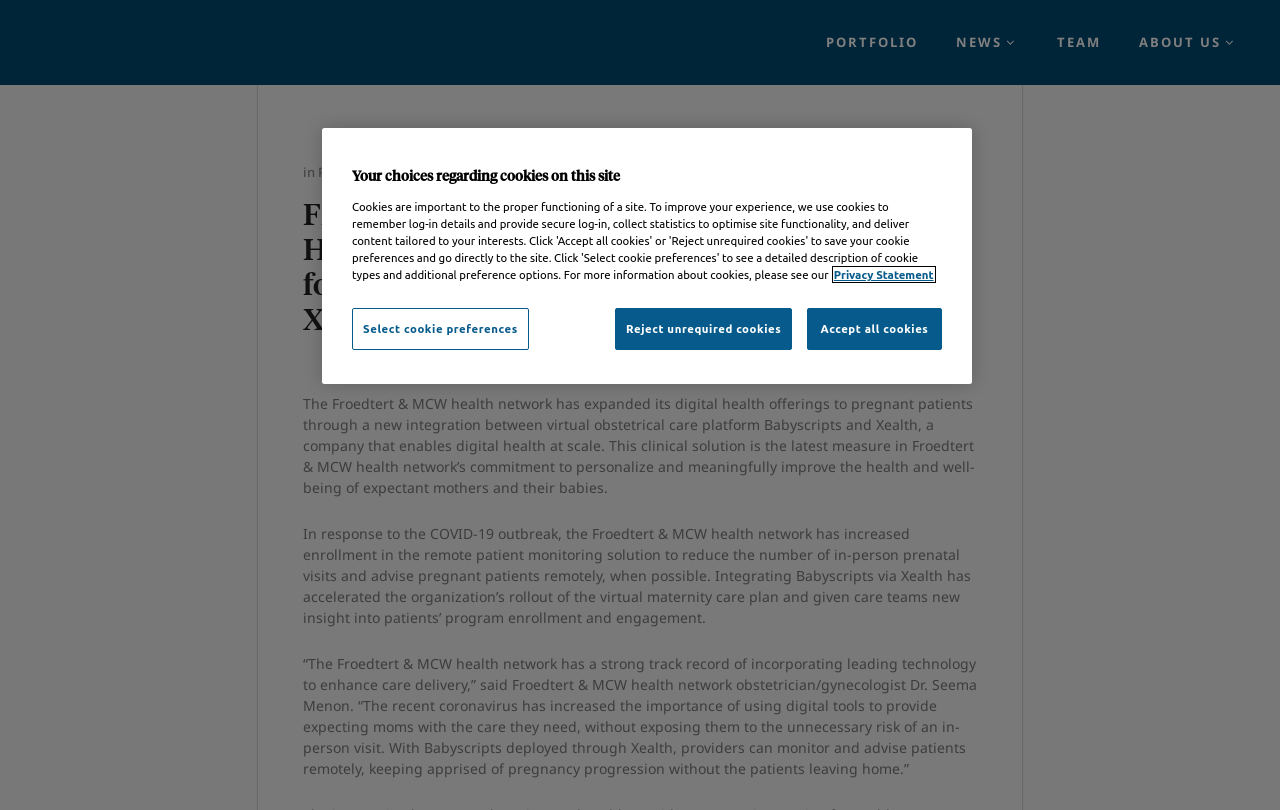Show the bounding box coordinates of the region that should be clicked to follow the instruction: "Read the news."

[0.732, 0.0, 0.811, 0.105]